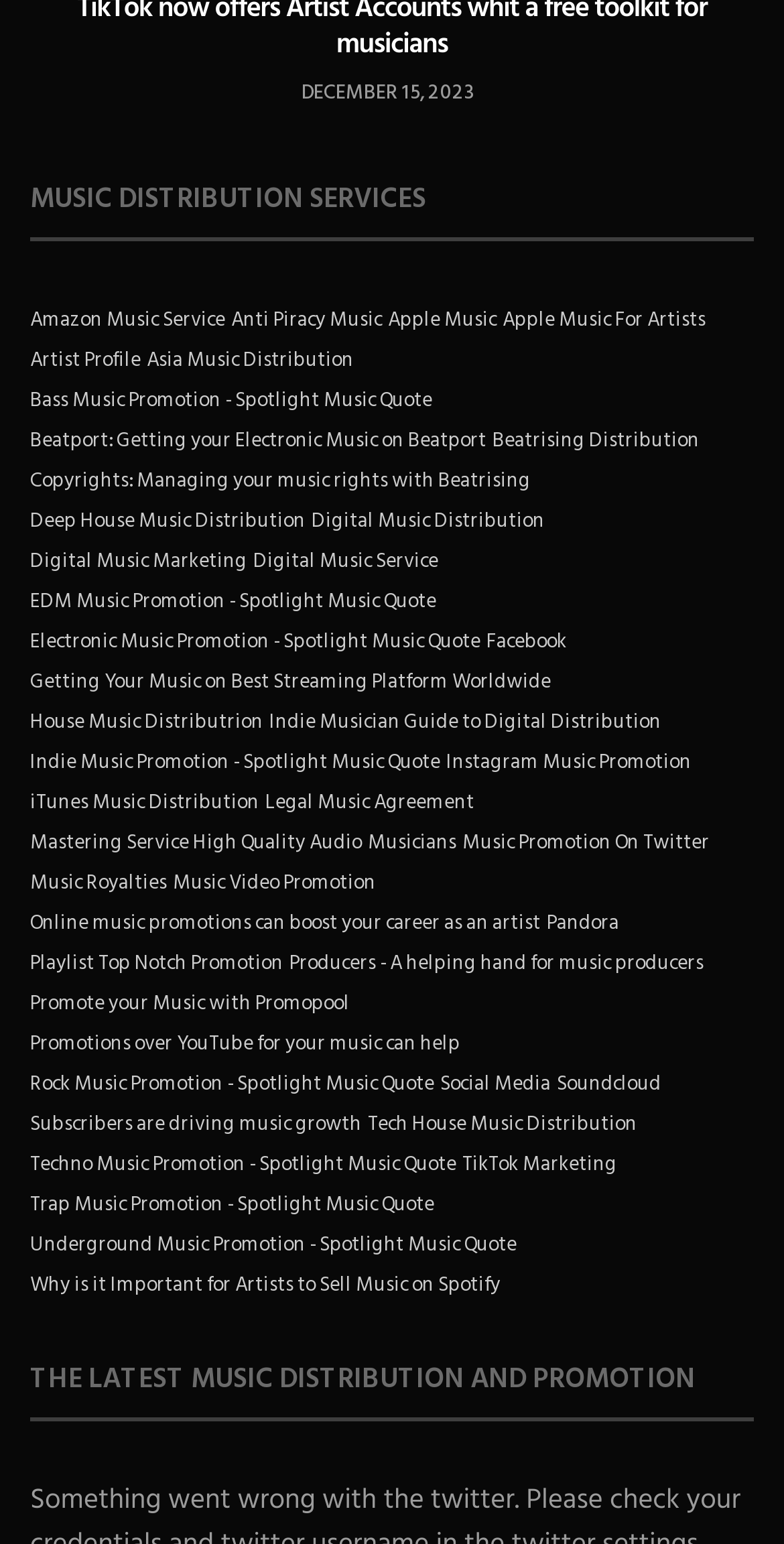Please specify the bounding box coordinates of the area that should be clicked to accomplish the following instruction: "Check out Facebook". The coordinates should consist of four float numbers between 0 and 1, i.e., [left, top, right, bottom].

[0.621, 0.405, 0.723, 0.424]